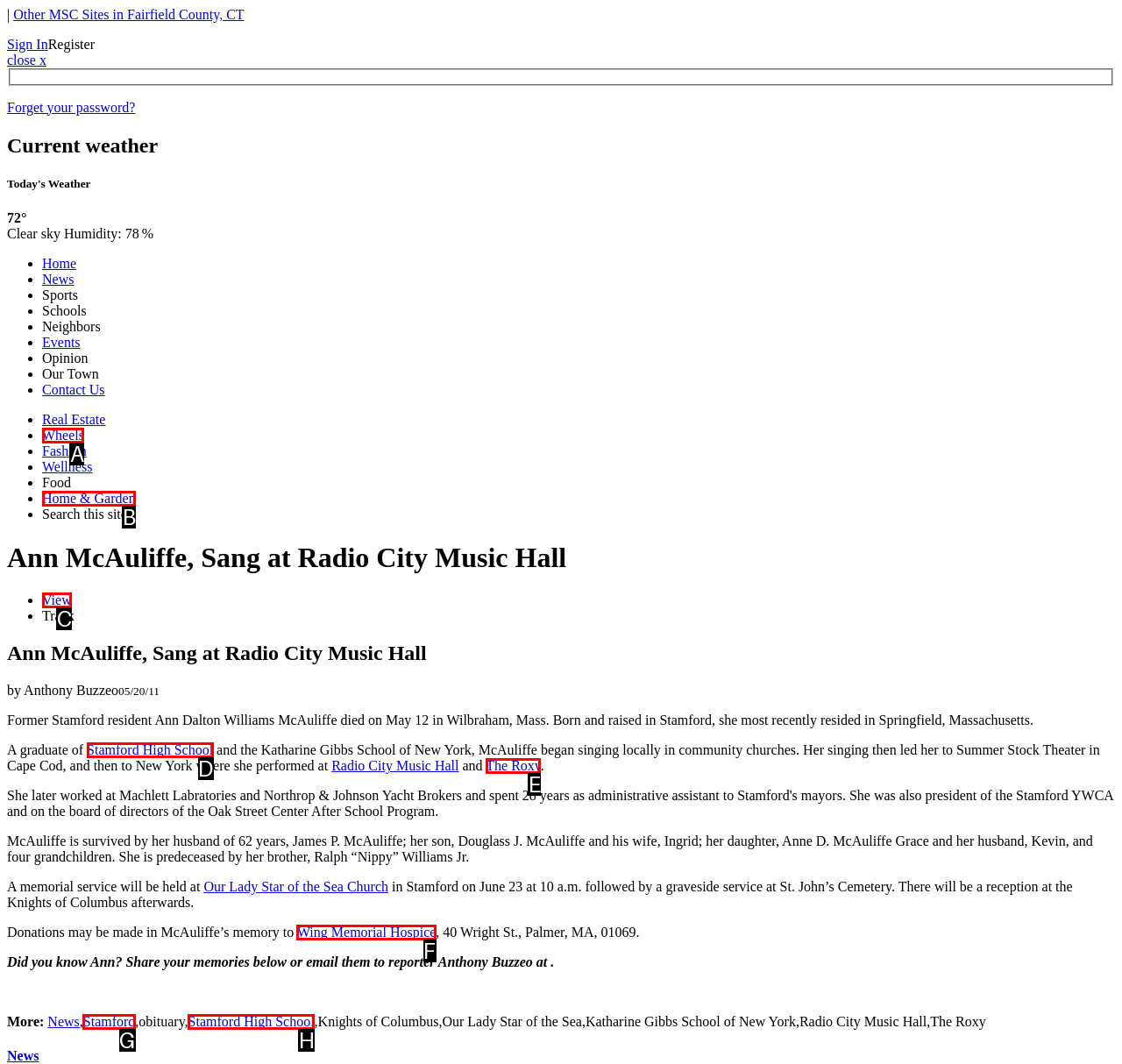Select the HTML element that best fits the description: Wing Memorial Hospice
Respond with the letter of the correct option from the choices given.

F